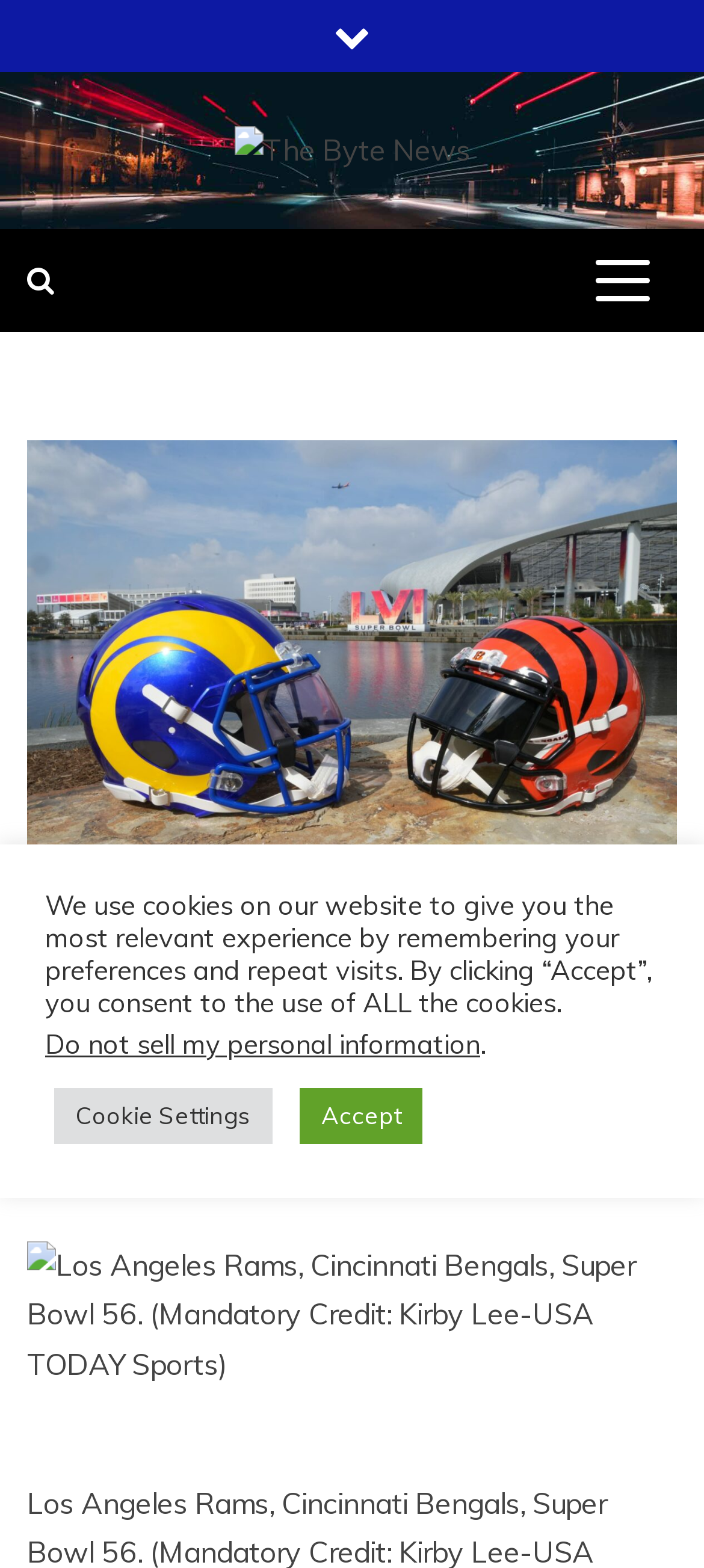Using the provided description: "Sports", find the bounding box coordinates of the corresponding UI element. The output should be four float numbers between 0 and 1, in the format [left, top, right, bottom].

[0.038, 0.592, 0.197, 0.63]